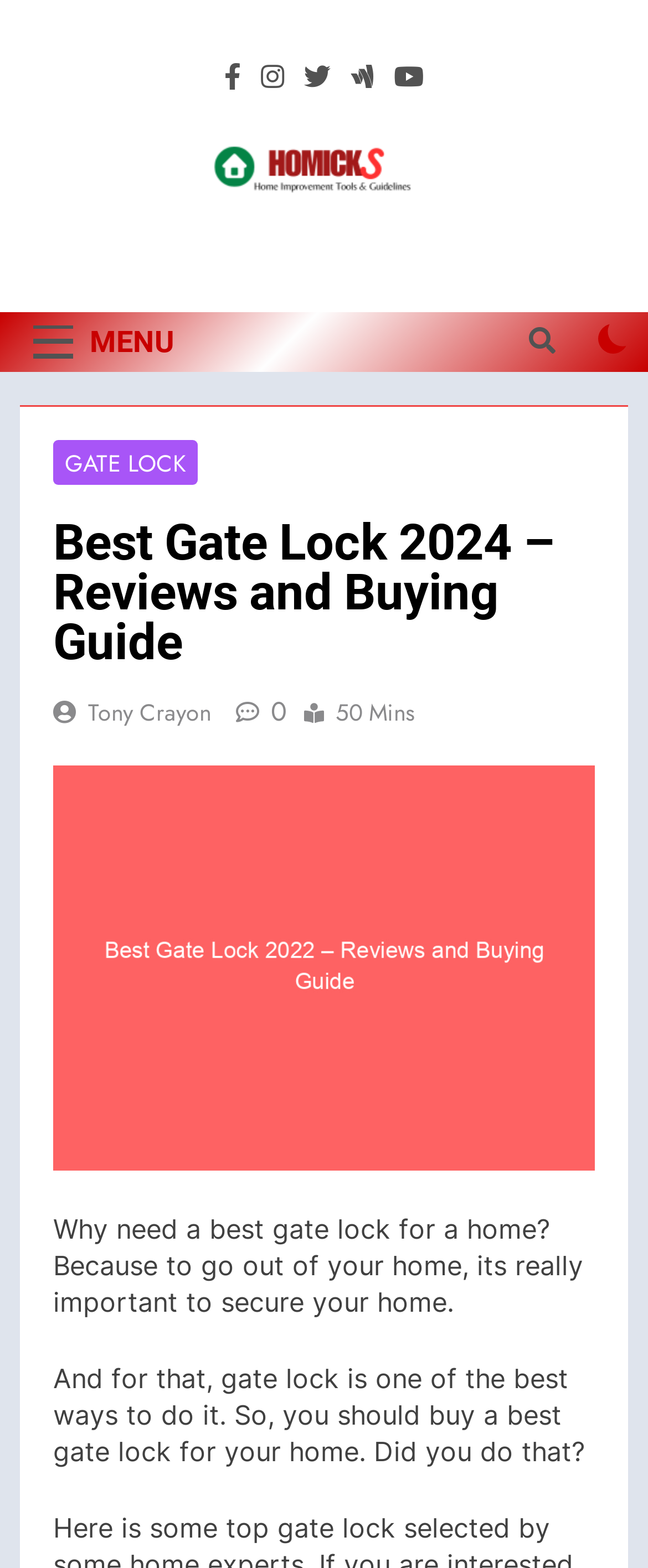Identify the bounding box of the UI element that matches this description: "parent_node: Homicks".

[0.244, 0.084, 0.756, 0.14]